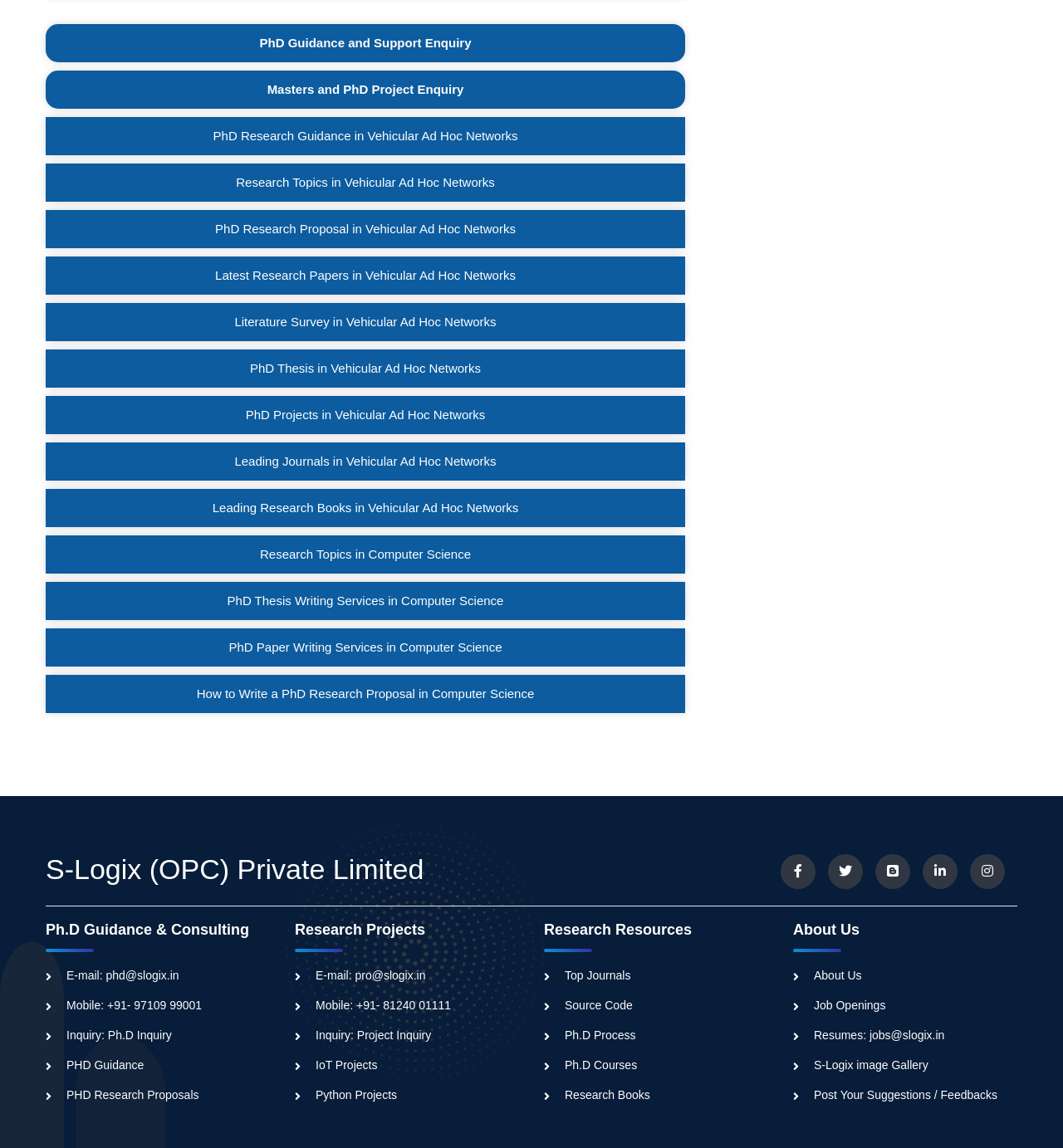Determine the bounding box coordinates of the clickable region to carry out the instruction: "Enquire about PhD Guidance and Support".

[0.244, 0.031, 0.443, 0.043]